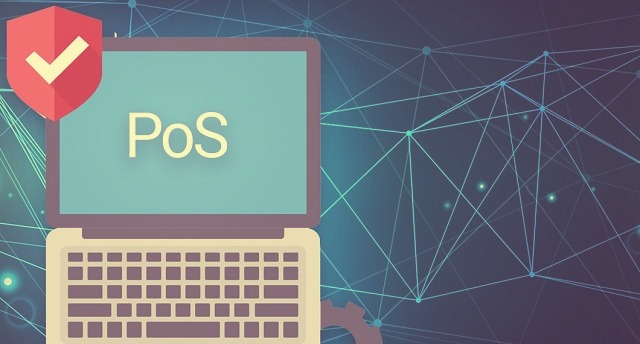Provide your answer in one word or a succinct phrase for the question: 
What is represented by the web of interconnected lines and nodes?

Decentralized nature of blockchain networks